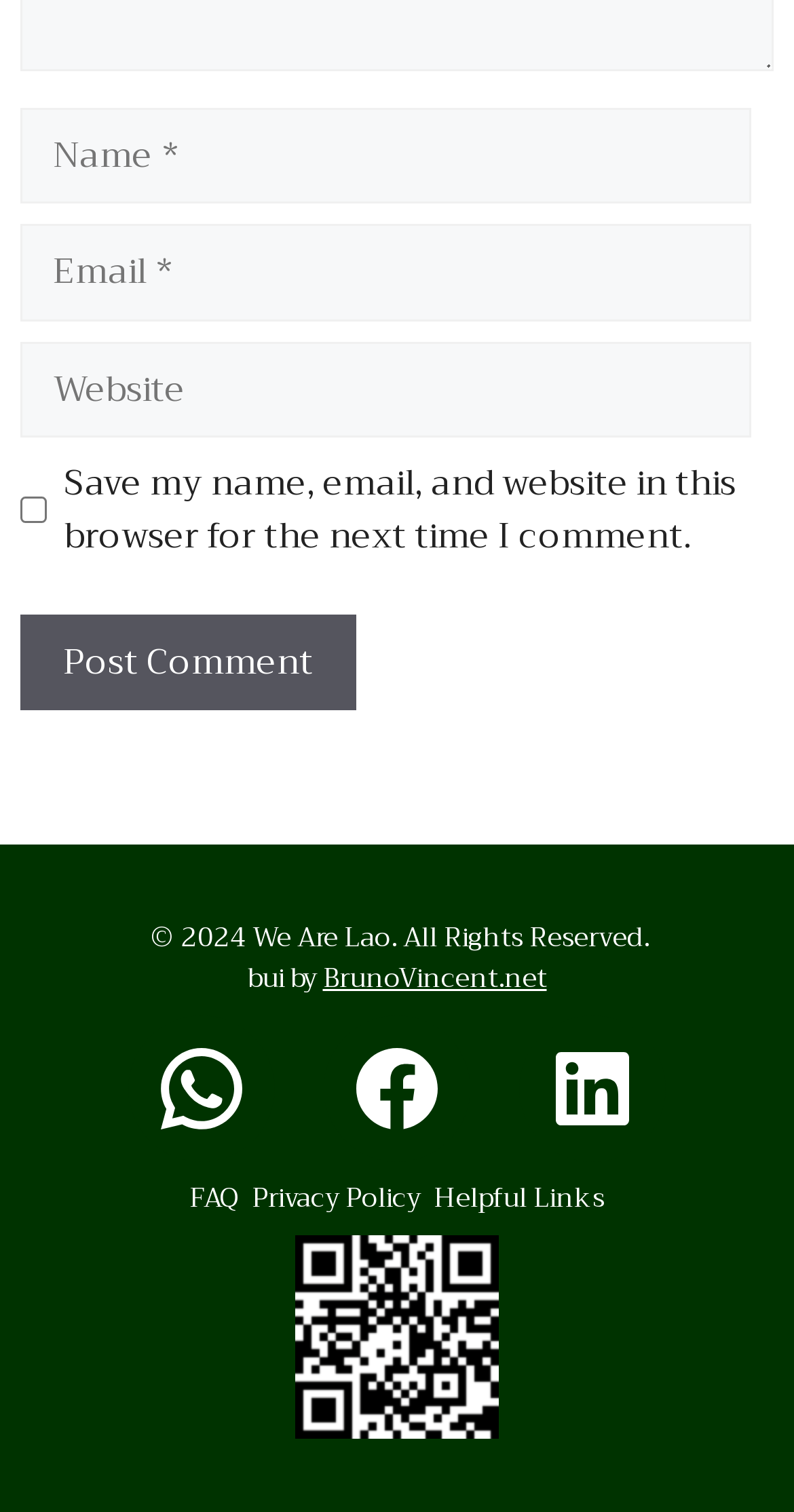Please identify the bounding box coordinates of the element that needs to be clicked to execute the following command: "Visit the FAQ page". Provide the bounding box using four float numbers between 0 and 1, formatted as [left, top, right, bottom].

[0.238, 0.779, 0.3, 0.806]